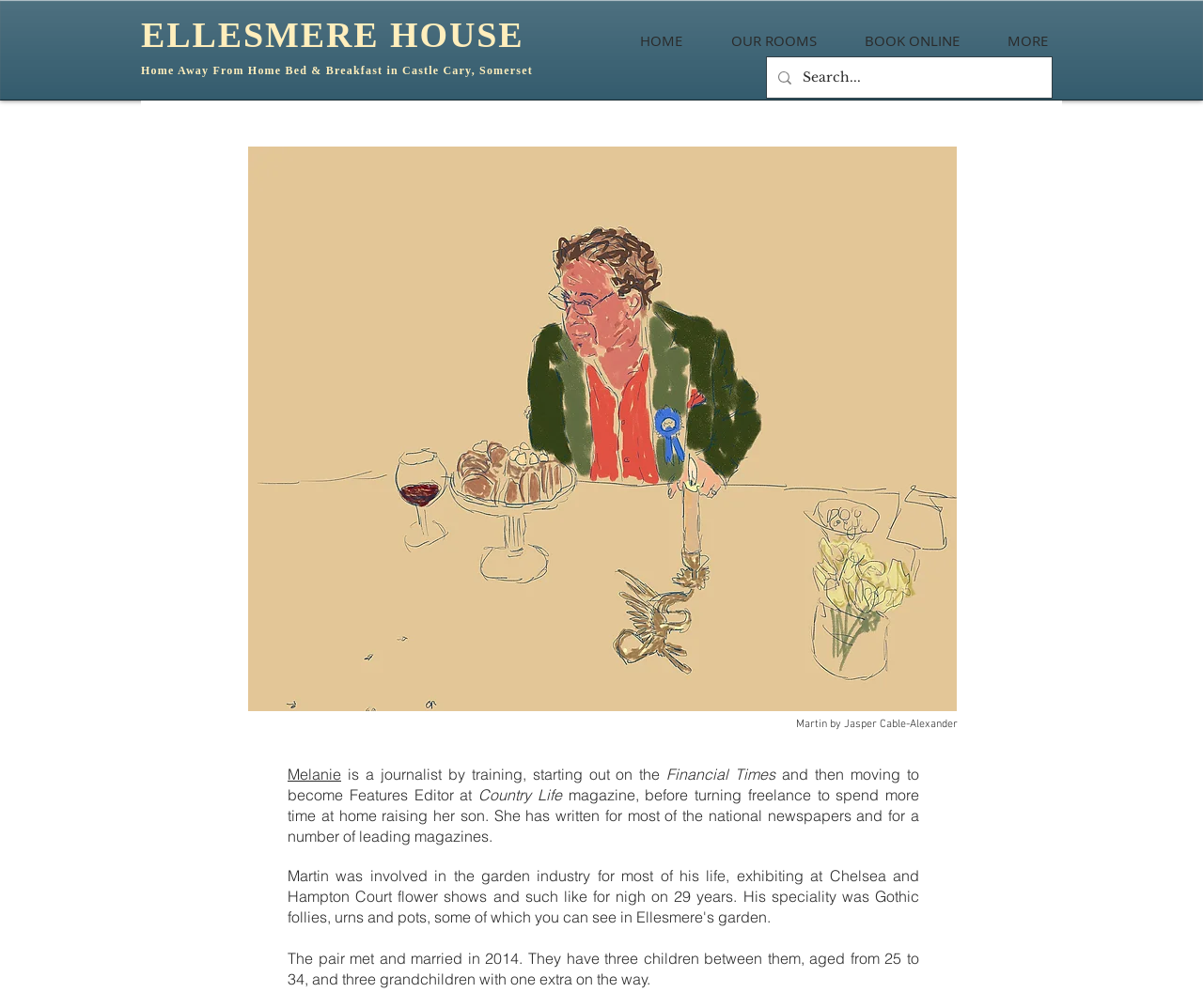Locate the bounding box coordinates of the clickable area to execute the instruction: "Read more about Martin". Provide the coordinates as four float numbers between 0 and 1, represented as [left, top, right, bottom].

[0.206, 0.145, 0.795, 0.705]